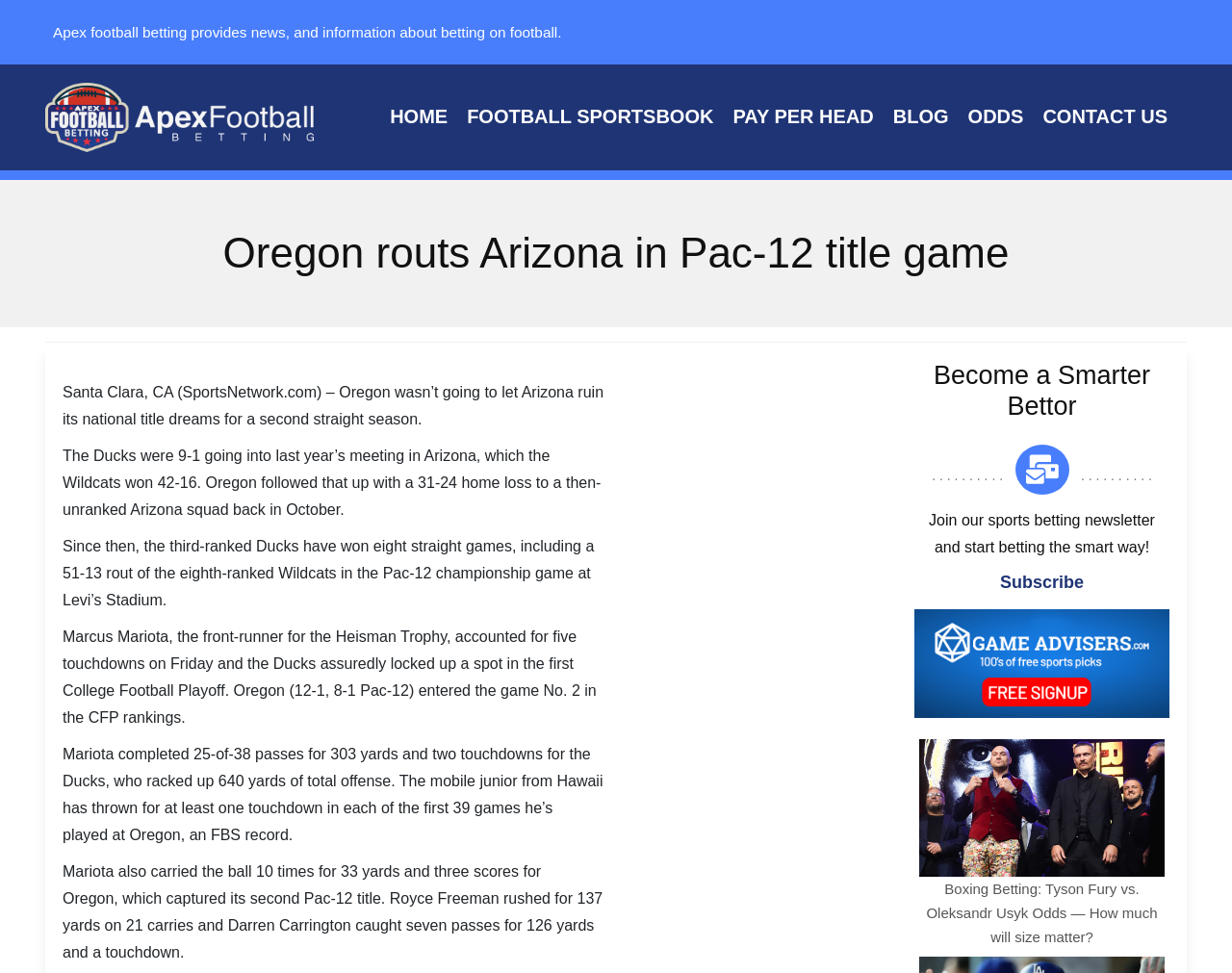Can you find and generate the webpage's heading?

Oregon routs Arizona in Pac-12 title game